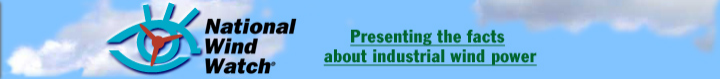Create a detailed narrative for the image.

The image highlights the logo and tagline of "National Wind Watch," a platform dedicated to presenting factual information about industrial wind power. The logo features a stylized eye, integrating a wind turbine design within it, symbolizing vigilance and awareness regarding wind energy developments. Above the logo, a bright blue sky with wispy clouds creates a visually appealing backdrop, reinforcing the connection to renewable energy and environmental stewardship. The accompanying text, "Presenting the facts about industrial wind power," emphasizes the organization's mission to provide transparency and factual information amidst the ongoing debates surrounding wind energy projects.